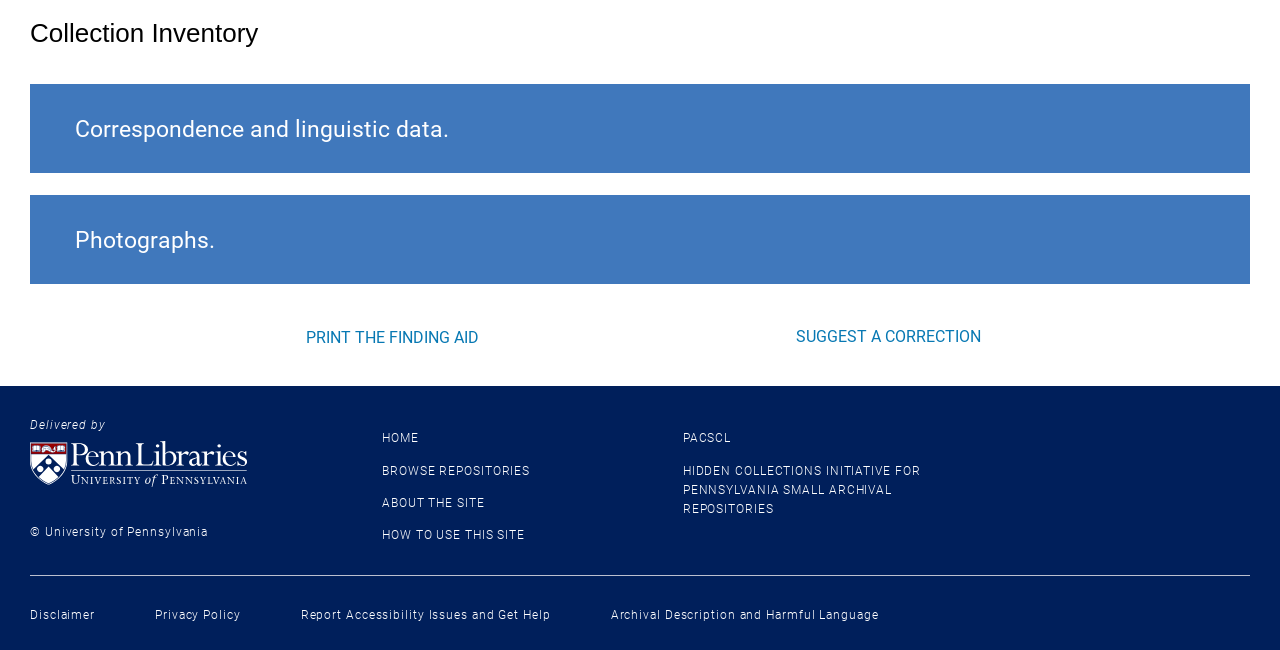What type of data is mentioned in the 'Correspondence and linguistic data.' text?
Using the image as a reference, deliver a detailed and thorough answer to the question.

The 'Correspondence and linguistic data.' text is a static text element located near the top of the webpage. It suggests that the webpage contains or is related to correspondence and linguistic data, which are types of data.